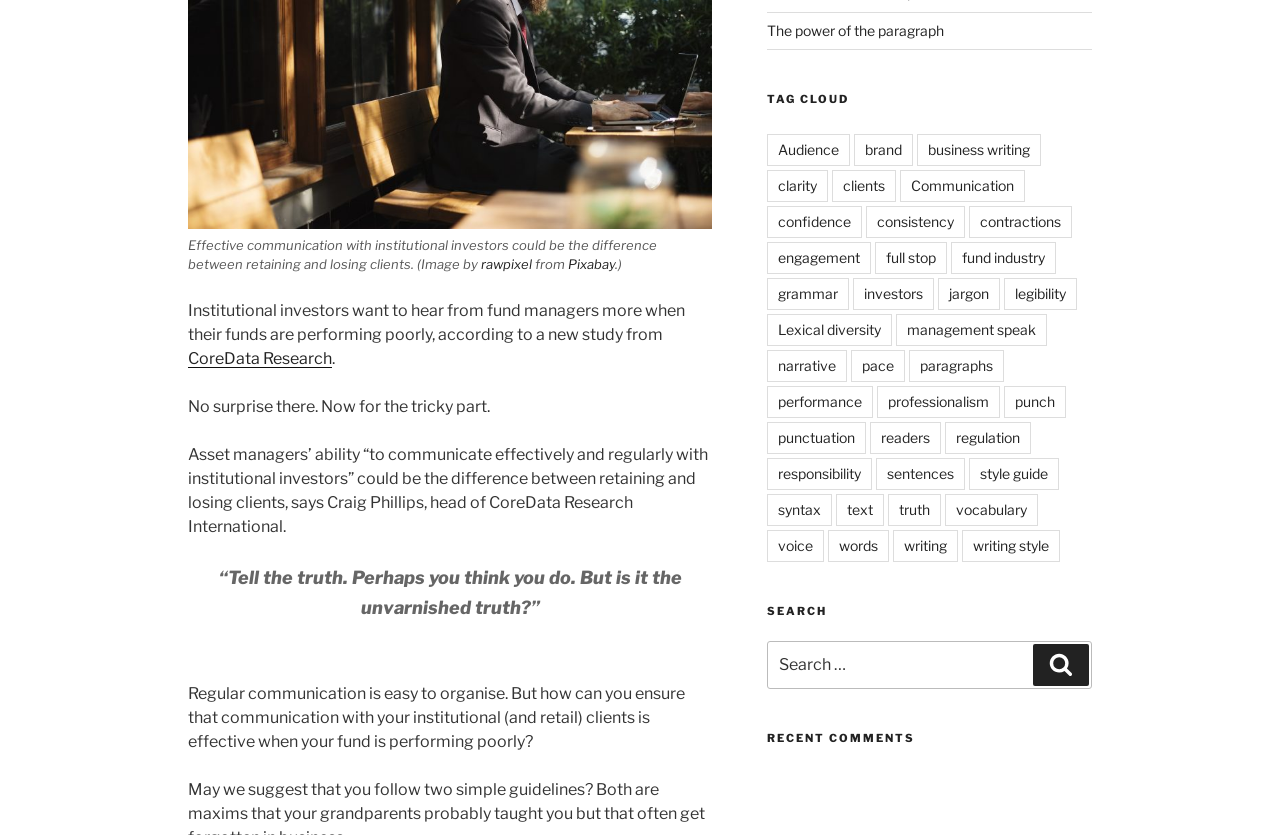Show the bounding box coordinates for the HTML element as described: "management speak".

[0.7, 0.376, 0.818, 0.414]